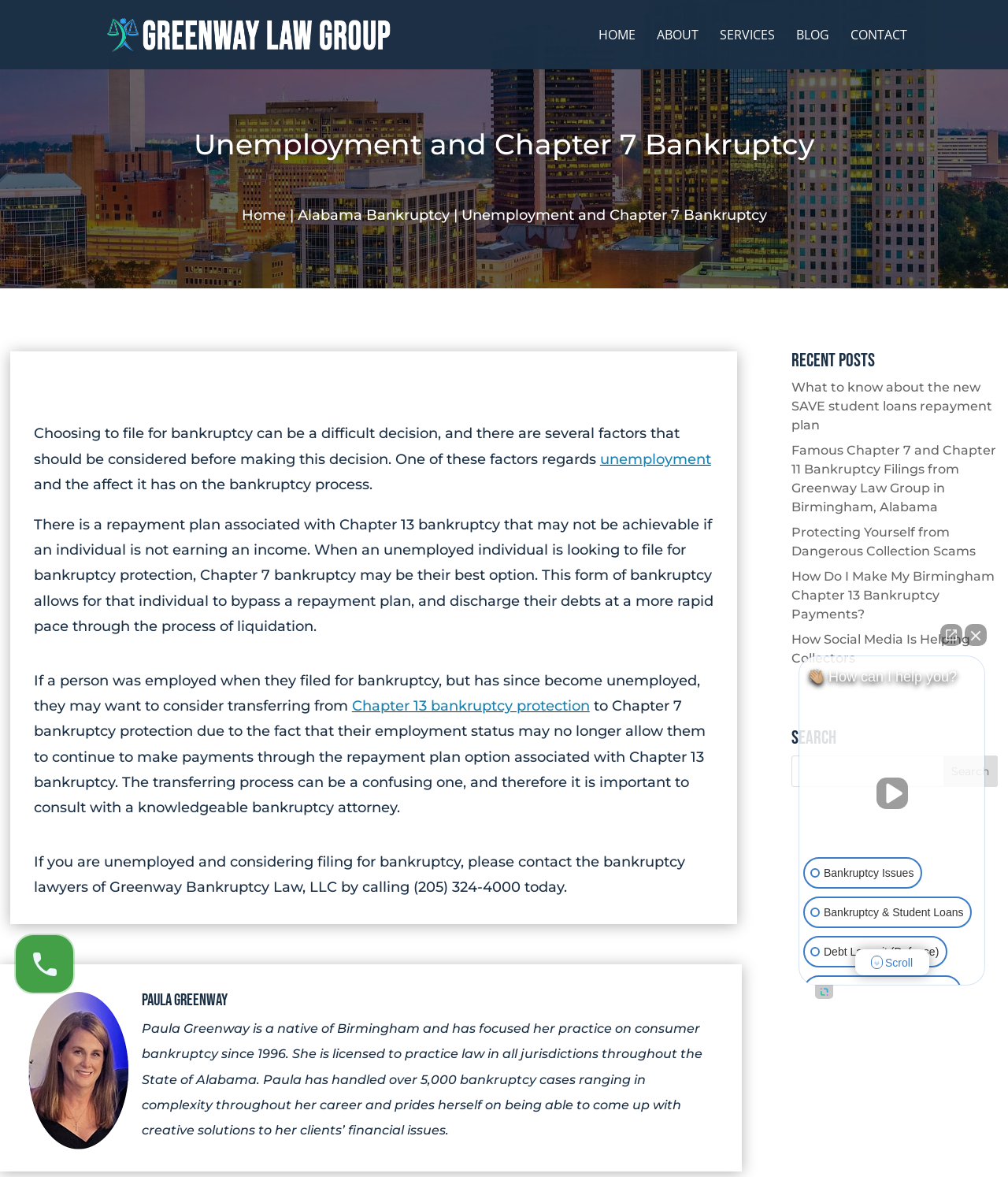Please identify the bounding box coordinates of the element that needs to be clicked to perform the following instruction: "Contact the bankruptcy lawyers".

[0.033, 0.725, 0.68, 0.761]